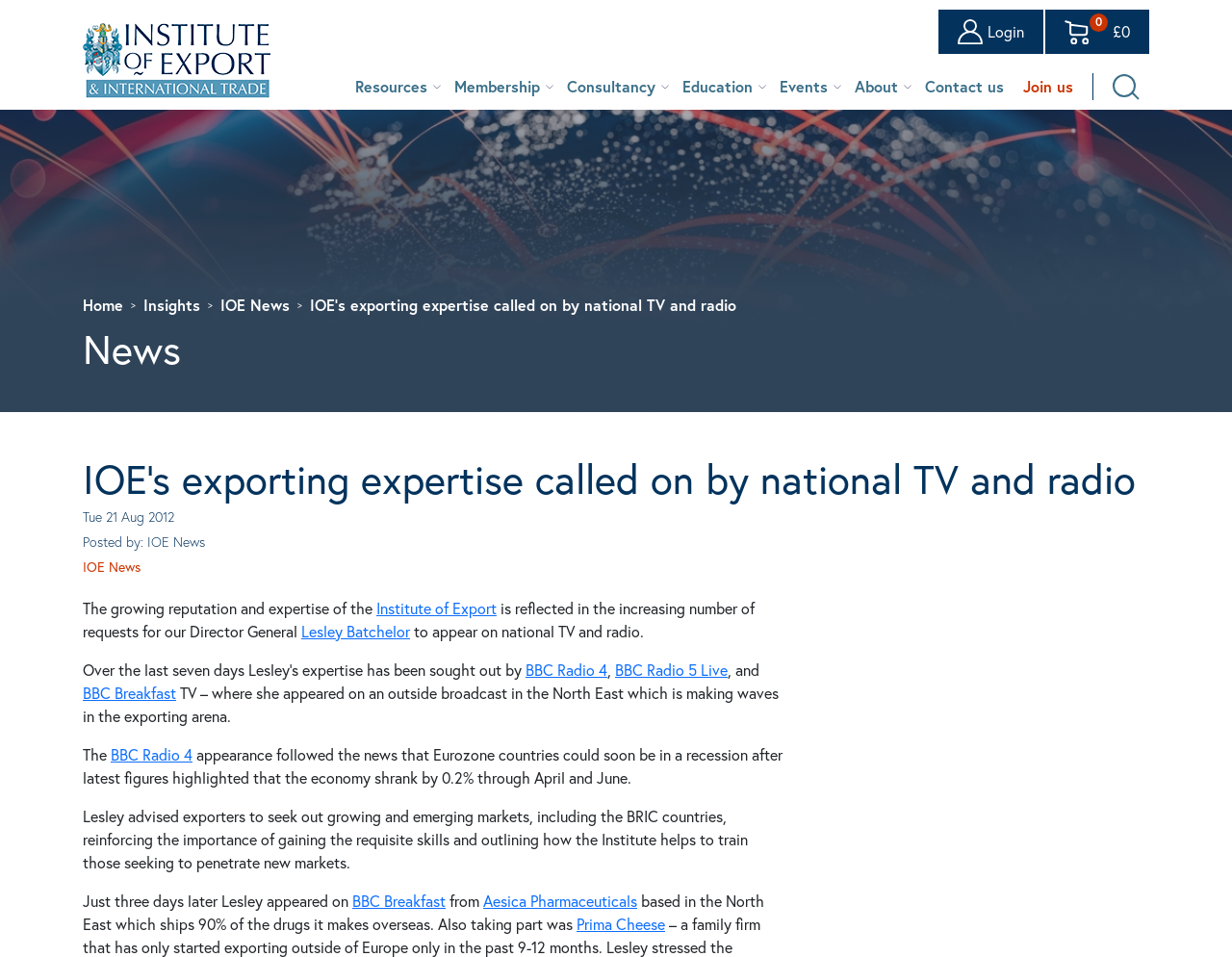Please identify the bounding box coordinates of where to click in order to follow the instruction: "Login to the system".

[0.762, 0.01, 0.847, 0.056]